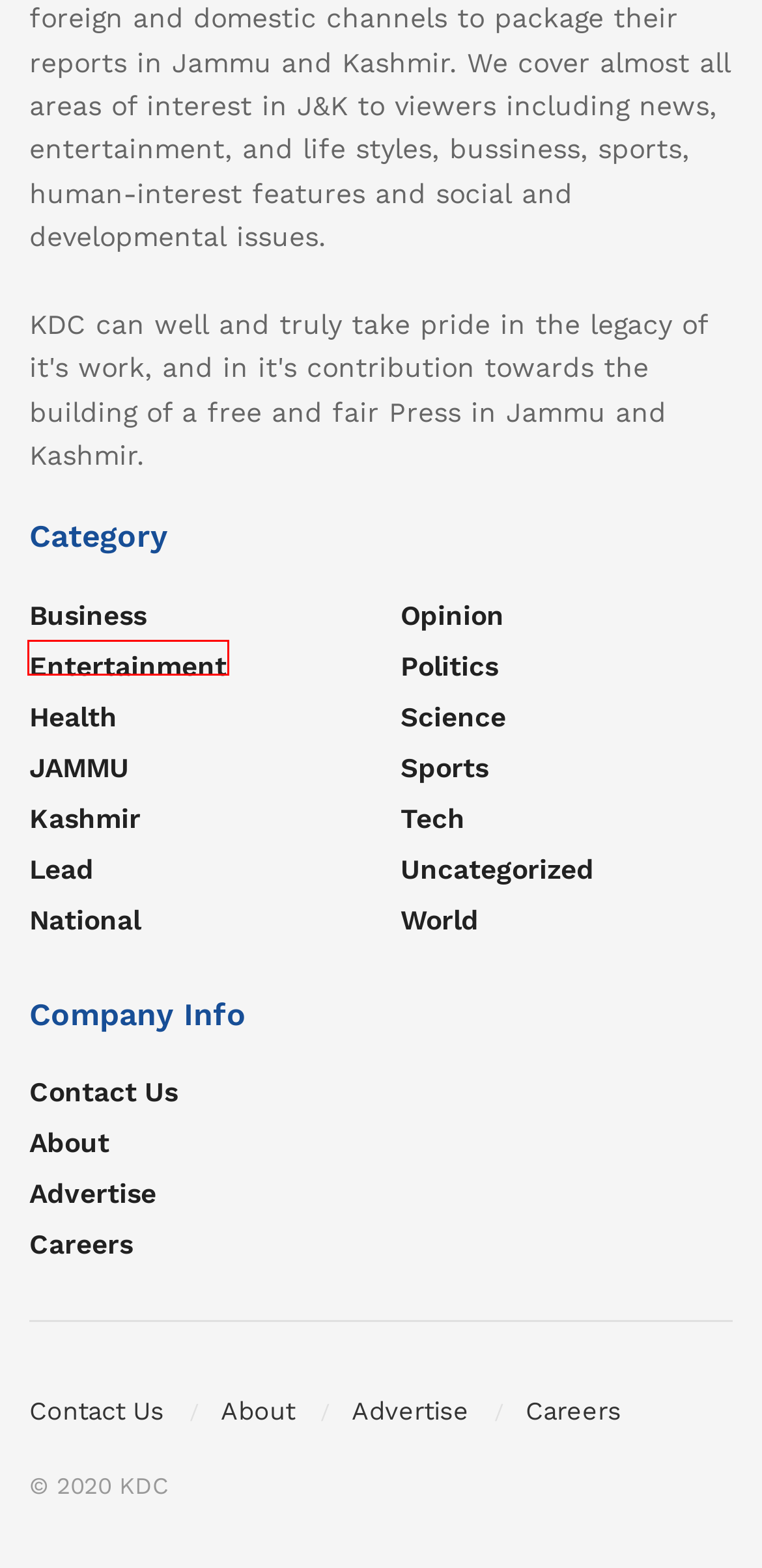Consider the screenshot of a webpage with a red bounding box and select the webpage description that best describes the new page that appears after clicking the element inside the red box. Here are the candidates:
A. National - Kashmir Dot Com
B. Contact - Kashmir Dot Com
C. Sports - Kashmir Dot Com
D. Lead - Kashmir Dot Com
E. Entertainment - Kashmir Dot Com
F. Uncategorized - Kashmir Dot Com
G. Science - Kashmir Dot Com
H. Tech - Kashmir Dot Com

E